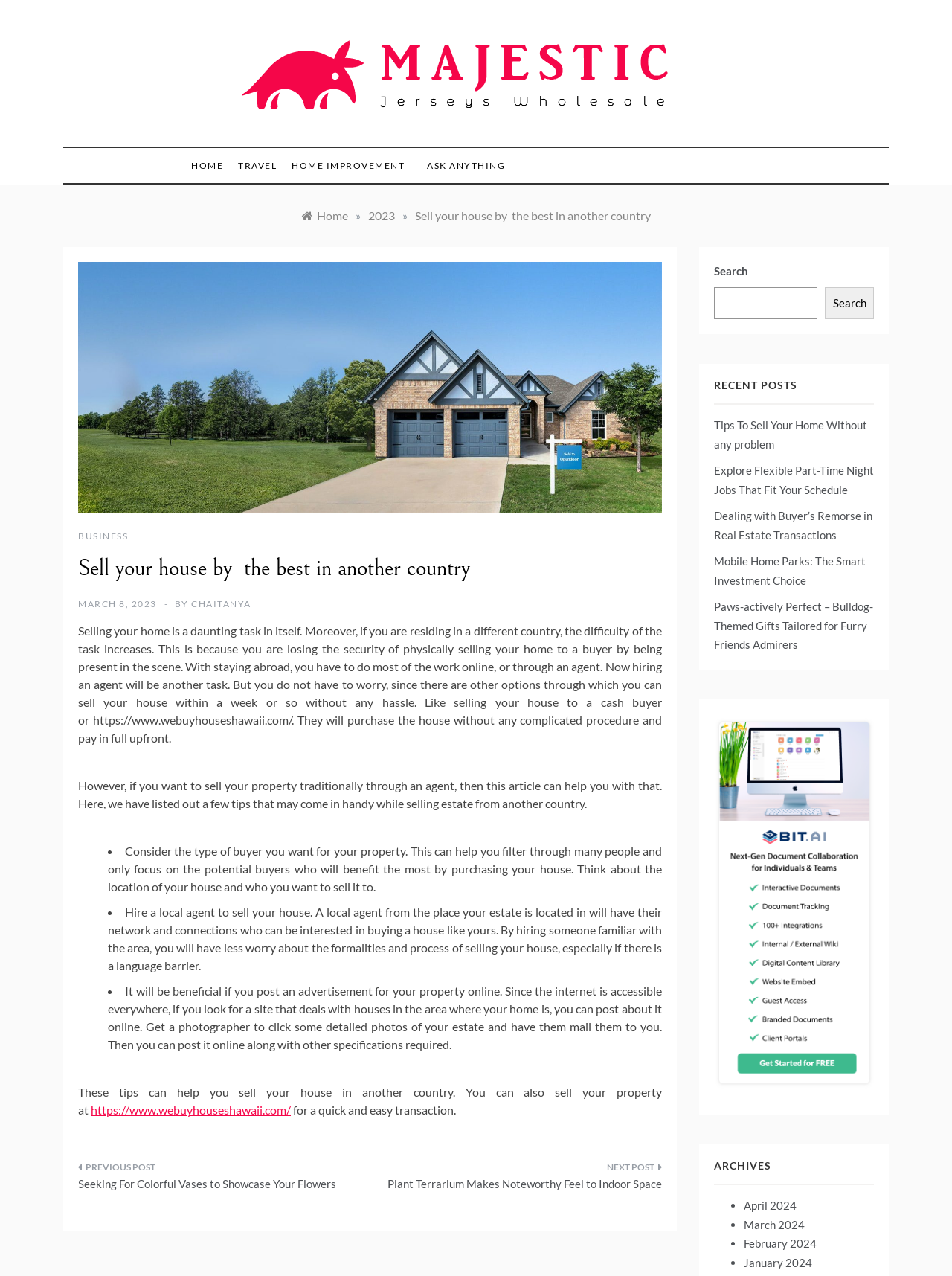Determine the bounding box coordinates of the element's region needed to click to follow the instruction: "Explore the 'ARCHIVES' section". Provide these coordinates as four float numbers between 0 and 1, formatted as [left, top, right, bottom].

[0.75, 0.909, 0.918, 0.929]